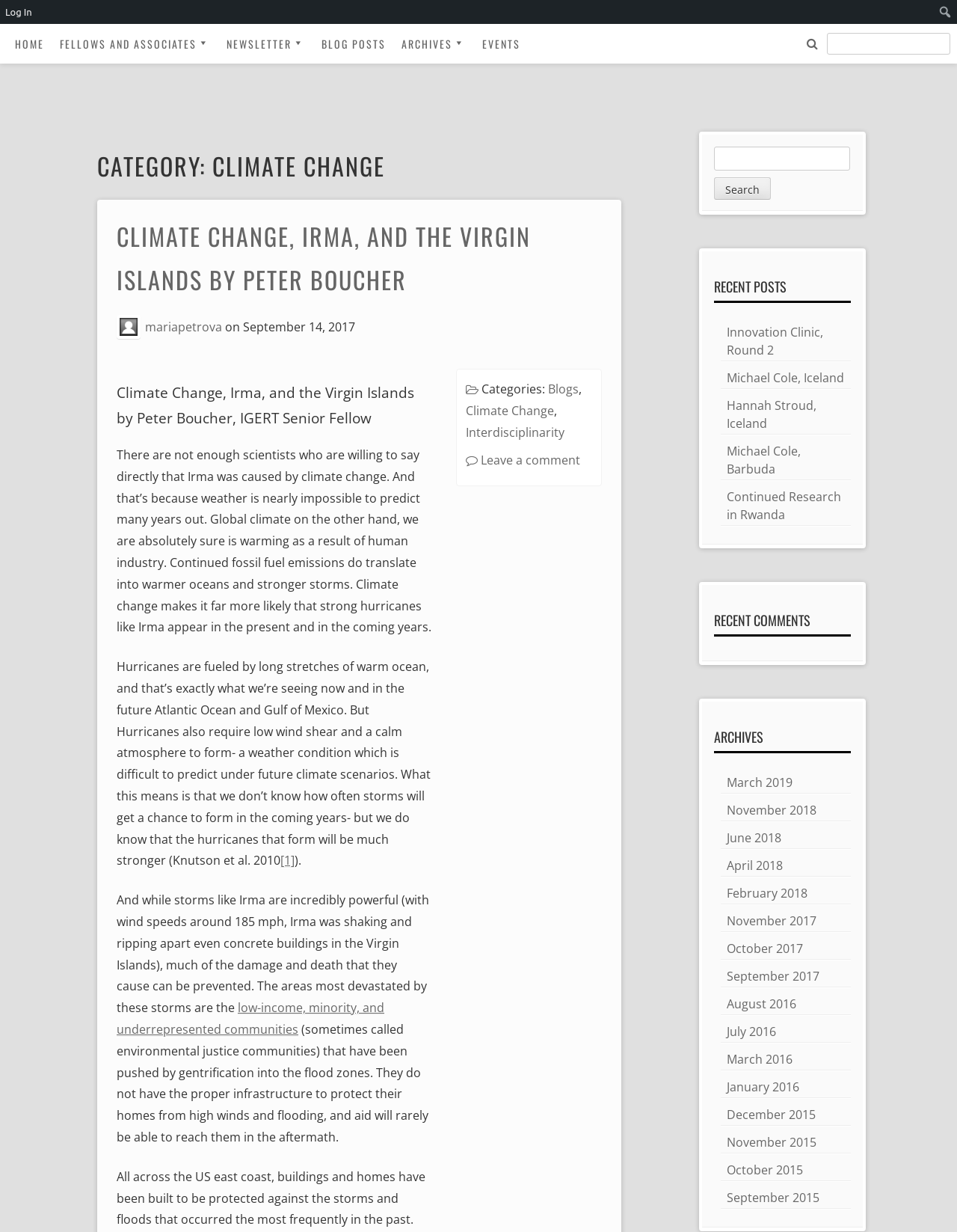Please determine the primary heading and provide its text.

CATEGORY: CLIMATE CHANGE